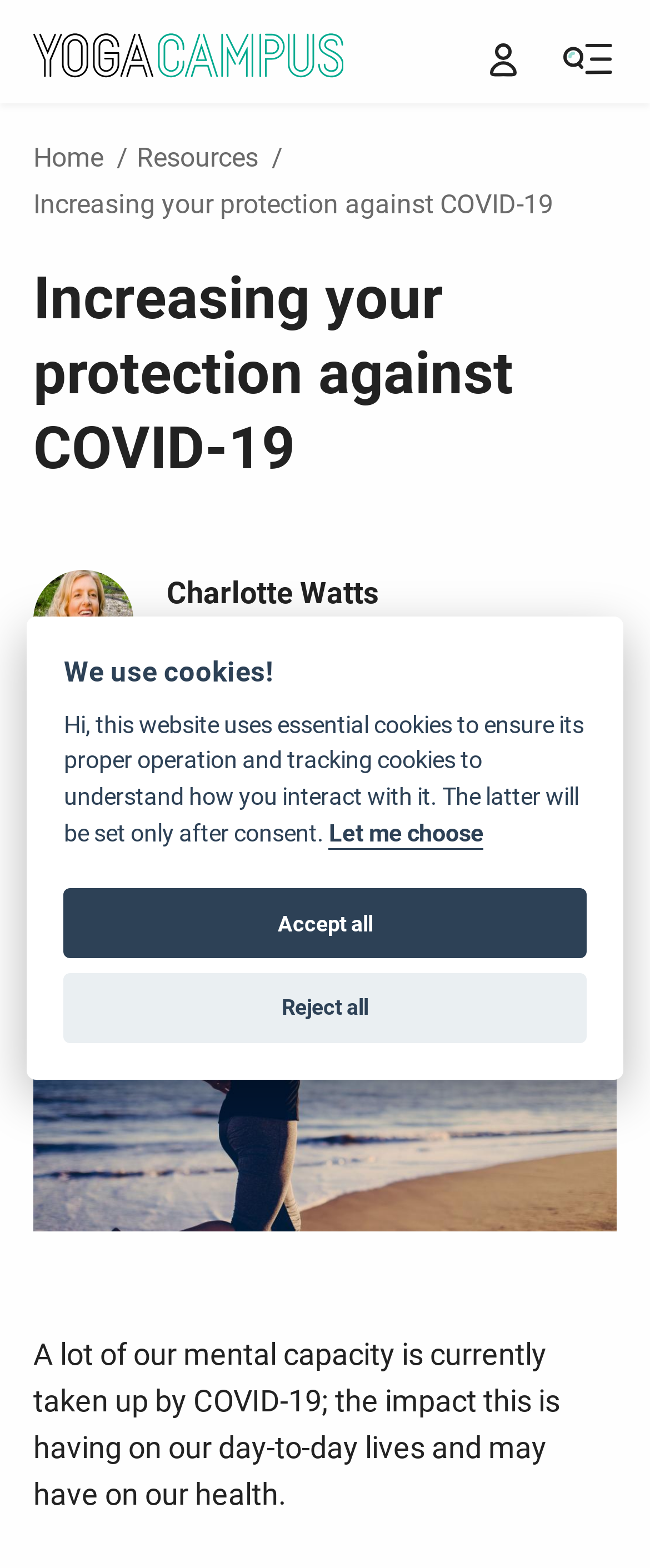Point out the bounding box coordinates of the section to click in order to follow this instruction: "View the image of running on the beach".

[0.051, 0.599, 0.949, 0.785]